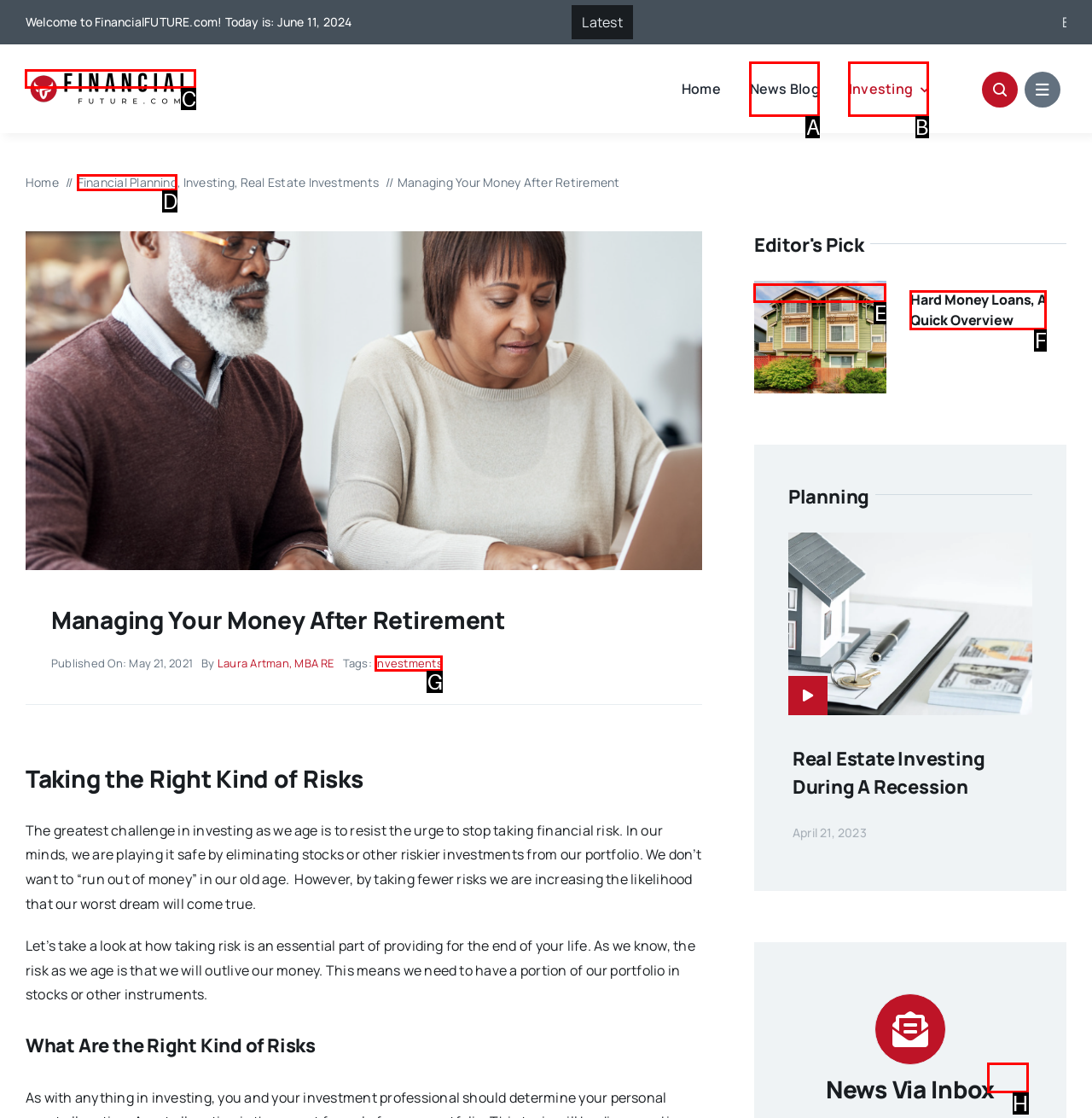Identify the HTML element that matches the description: News Blog
Respond with the letter of the correct option.

A